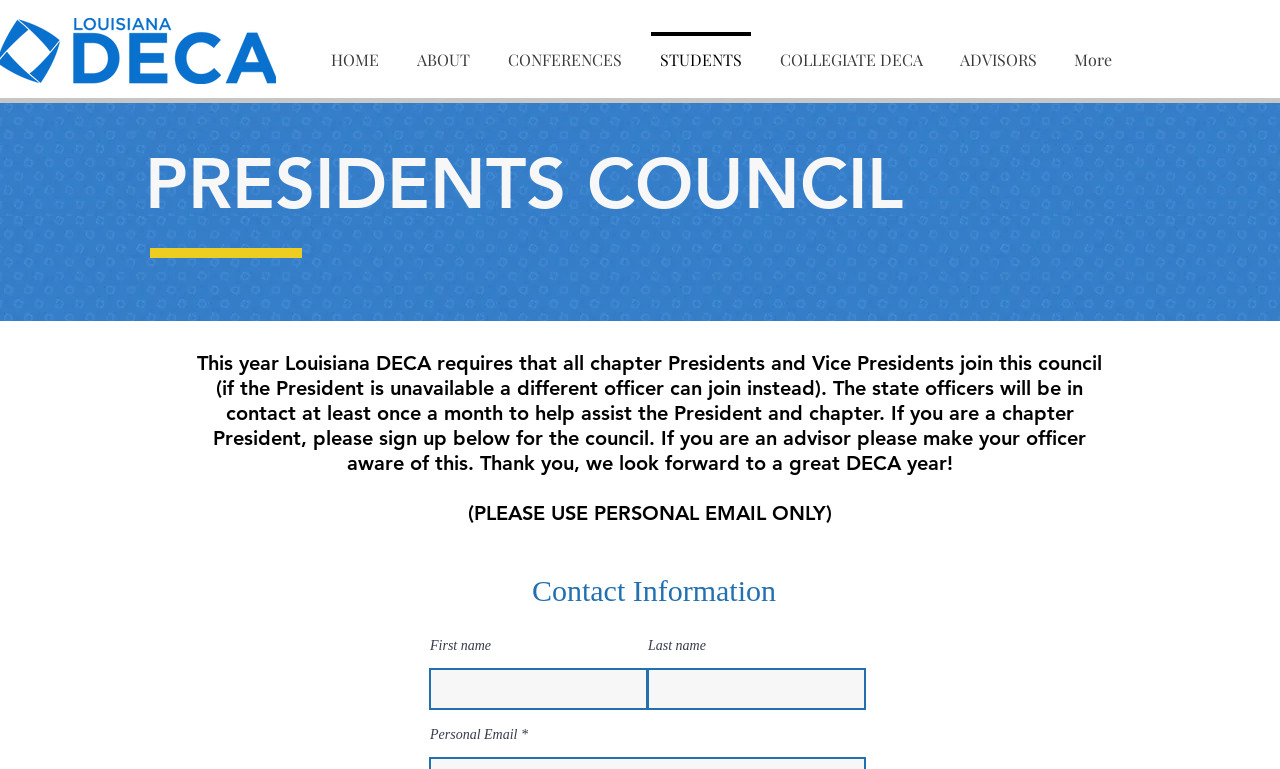Use a single word or phrase to answer the question:
Who should be made aware of the Presidents Council?

Advisors